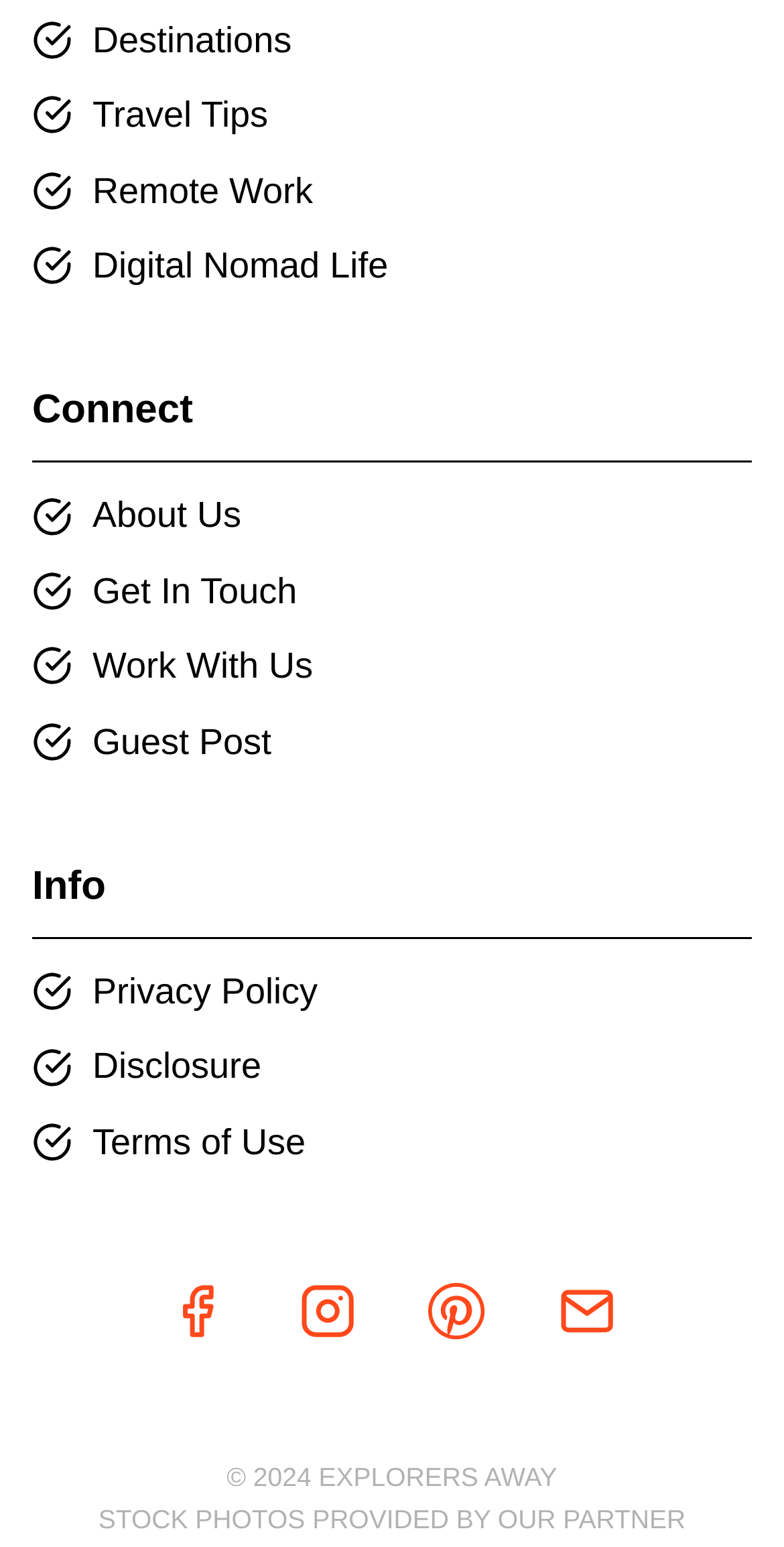Ascertain the bounding box coordinates for the UI element detailed here: "Travel Tips". The coordinates should be provided as [left, top, right, bottom] with each value being a float between 0 and 1.

[0.118, 0.061, 0.342, 0.087]